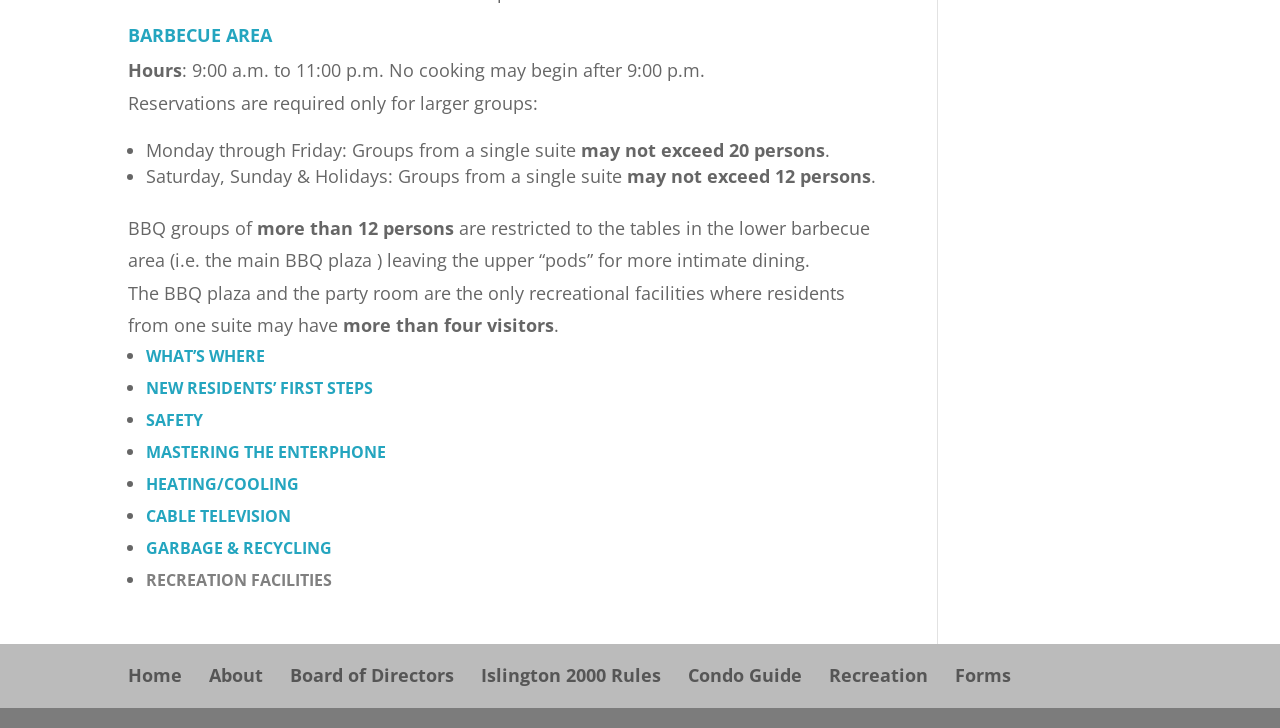Please give a concise answer to this question using a single word or phrase: 
What are the hours of operation for the barbecue area?

9:00 a.m. to 11:00 p.m.